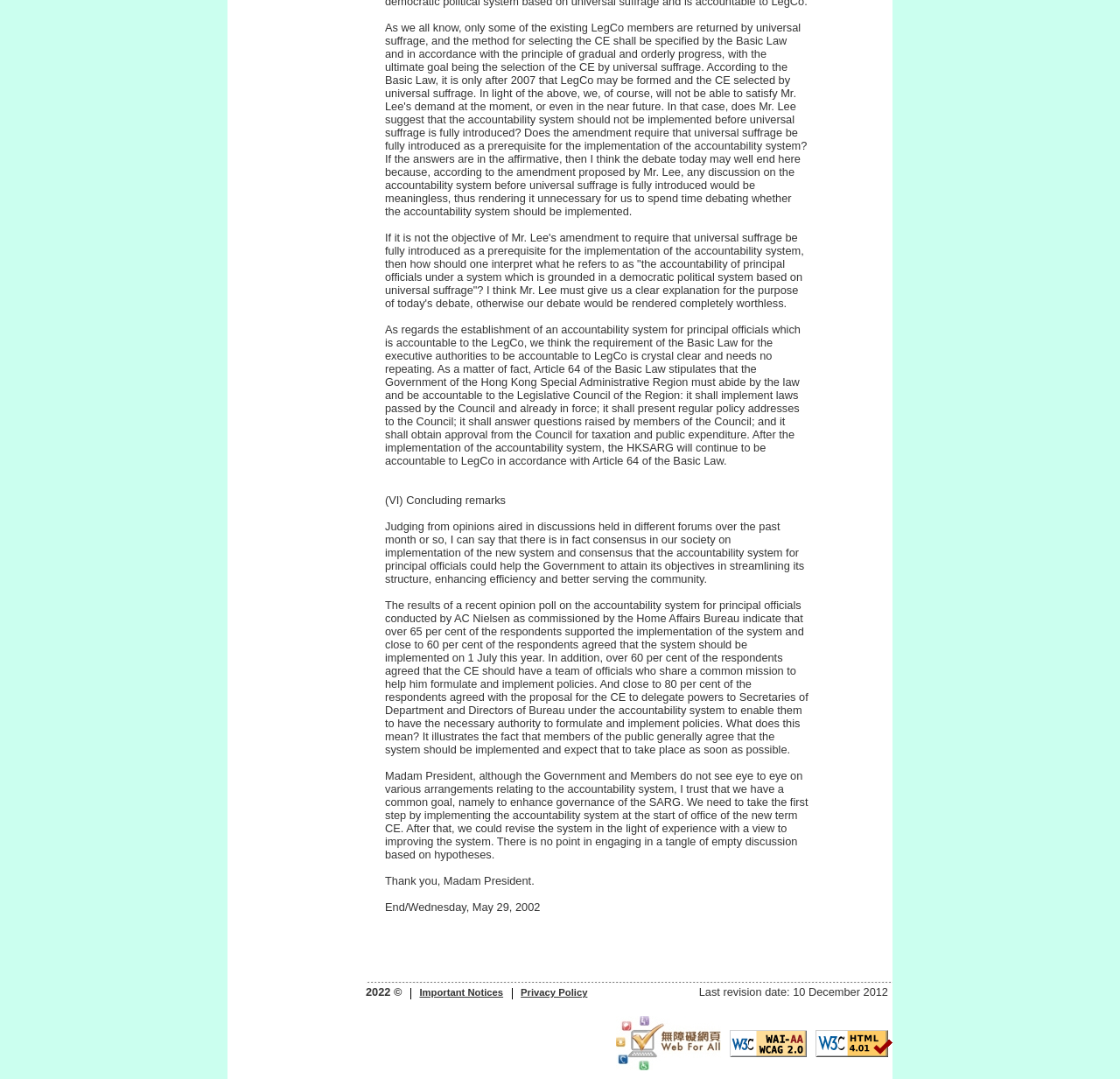What is the percentage of respondents who supported the implementation of the accountability system?
Observe the image and answer the question with a one-word or short phrase response.

Over 65 per cent